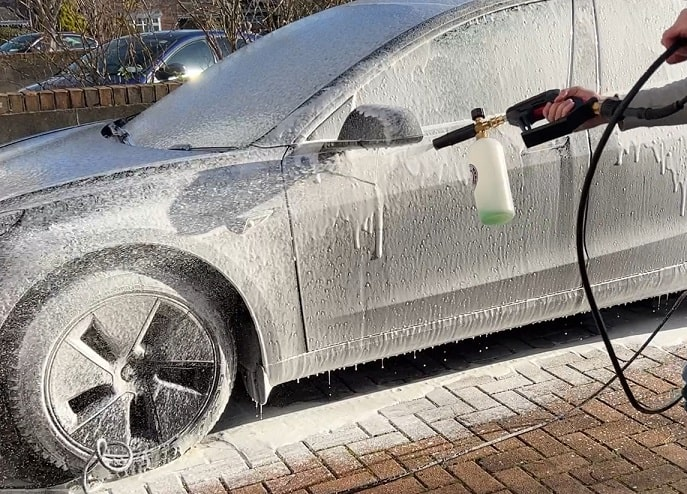Where is the car washing activity taking place?
Look at the image and respond with a one-word or short phrase answer.

Driveway